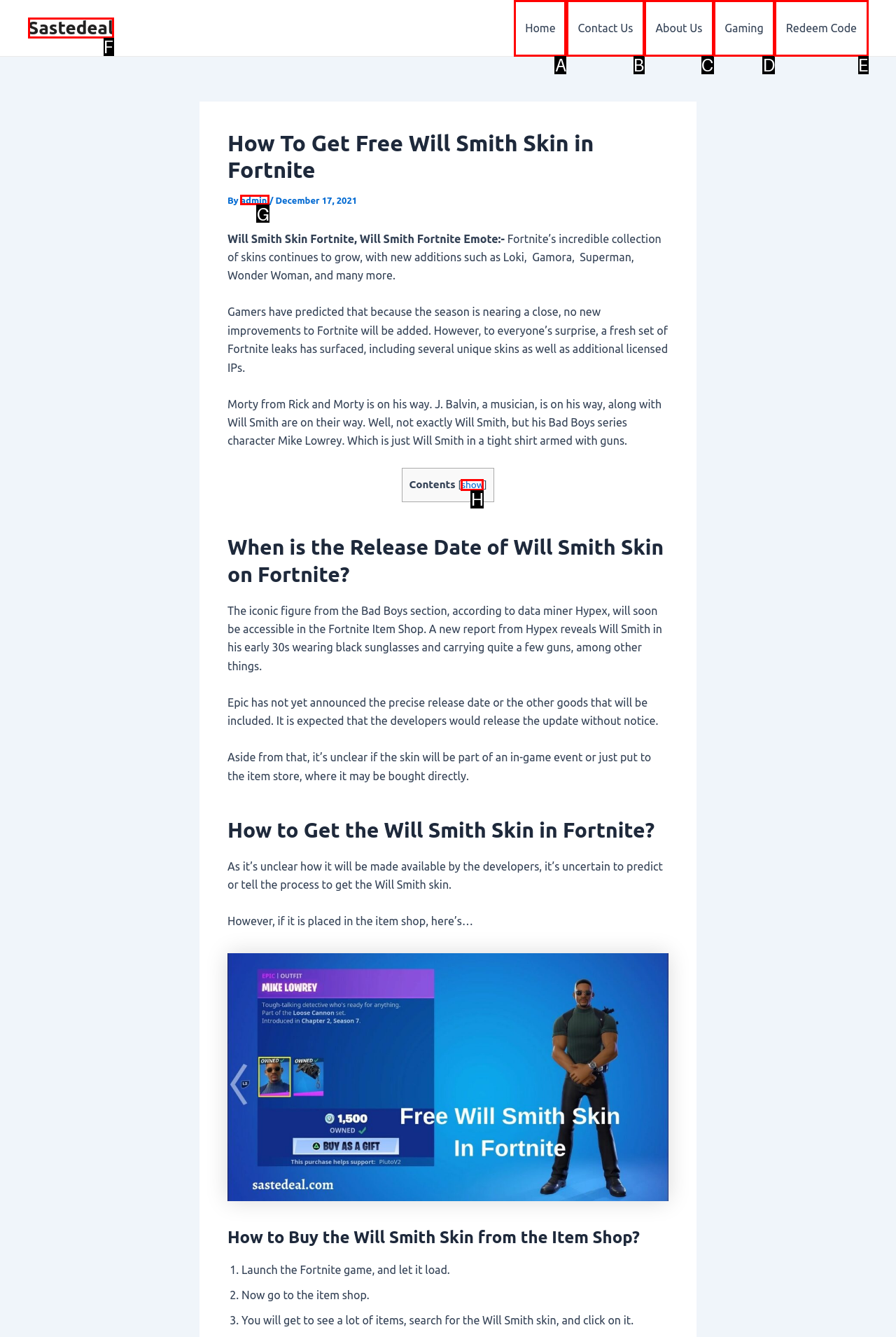Identify the correct HTML element to click for the task: Click on the 'Home' link. Provide the letter of your choice.

A